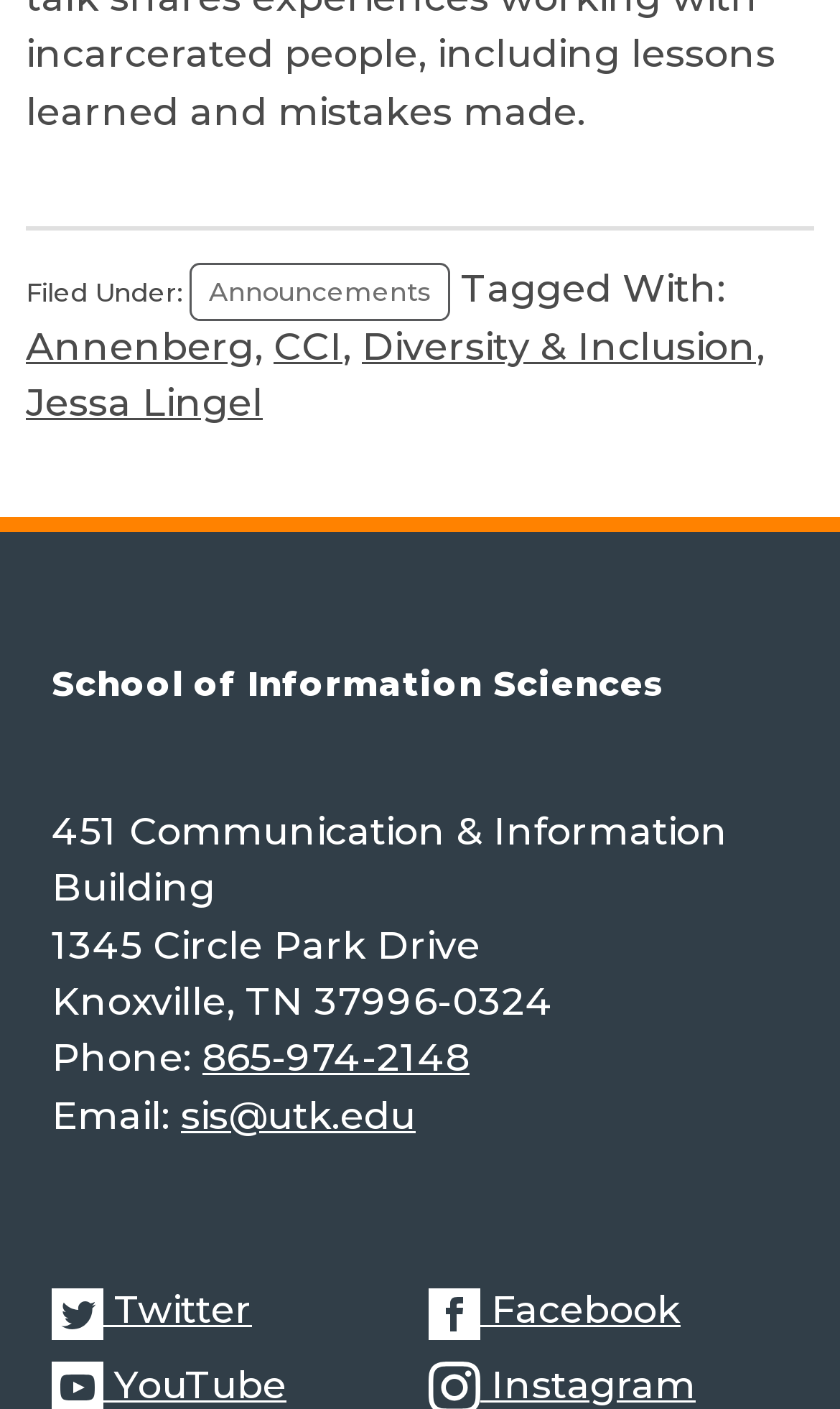Please find the bounding box coordinates in the format (top-left x, top-left y, bottom-right x, bottom-right y) for the given element description. Ensure the coordinates are floating point numbers between 0 and 1. Description: School of Information Sciences

[0.062, 0.472, 0.792, 0.501]